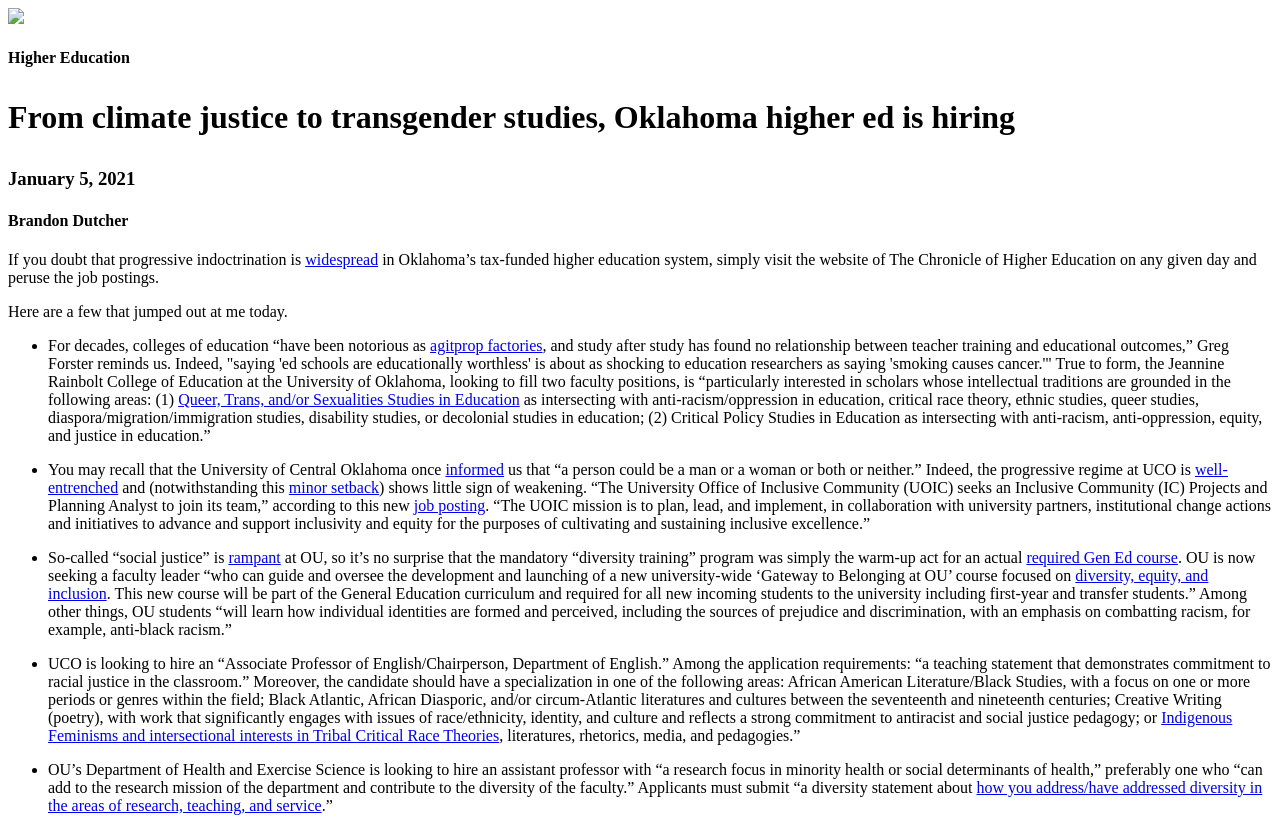Find the bounding box coordinates of the area that needs to be clicked in order to achieve the following instruction: "Click on the link 'widespread'". The coordinates should be specified as four float numbers between 0 and 1, i.e., [left, top, right, bottom].

[0.239, 0.305, 0.295, 0.325]